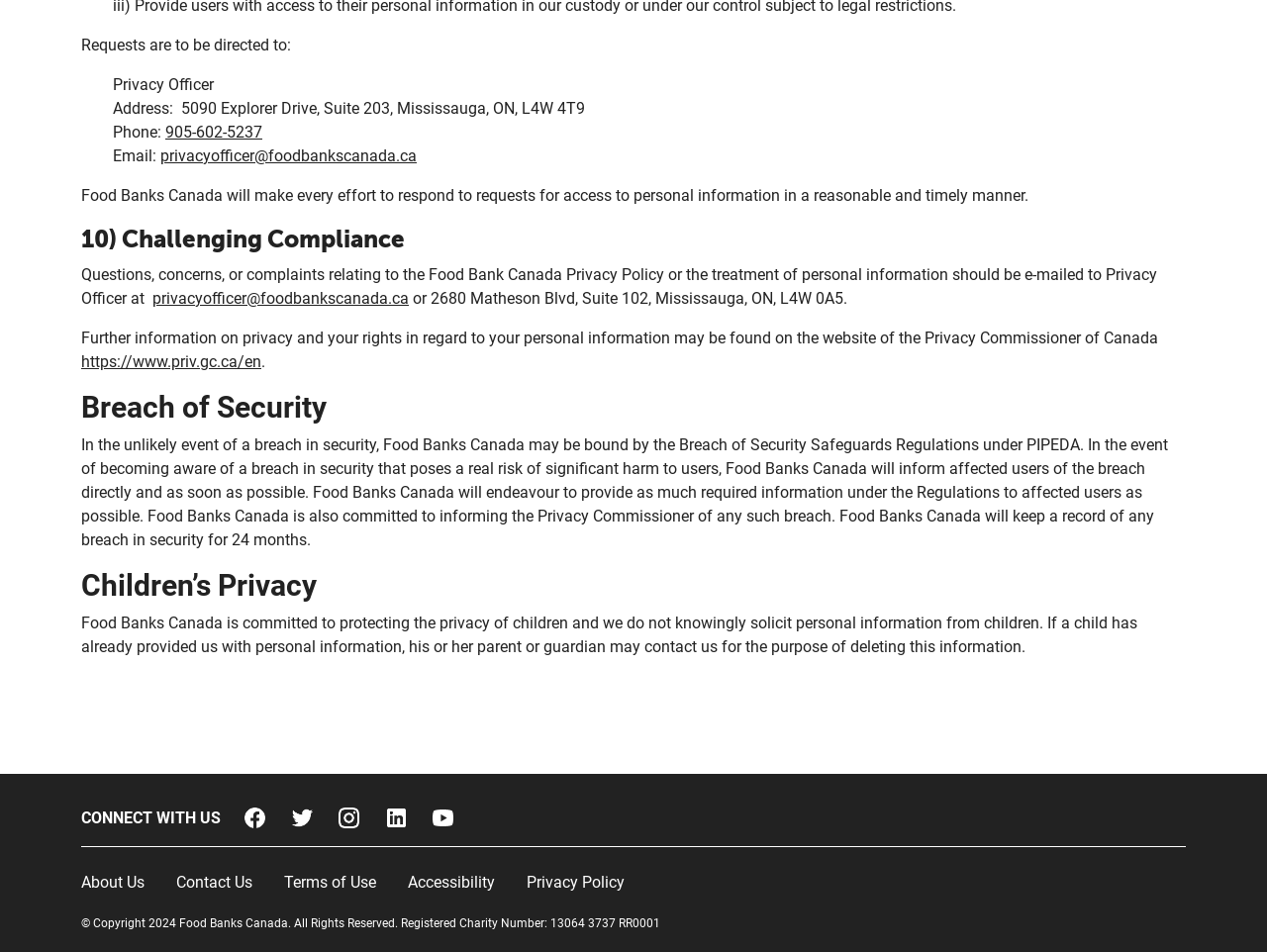Identify the bounding box coordinates of the clickable region to carry out the given instruction: "View the Privacy Policy".

[0.403, 0.915, 0.505, 0.94]